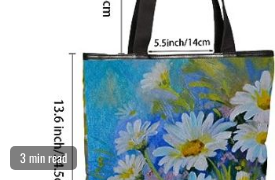Using a single word or phrase, answer the following question: 
How long does the related content take to read?

3 minutes